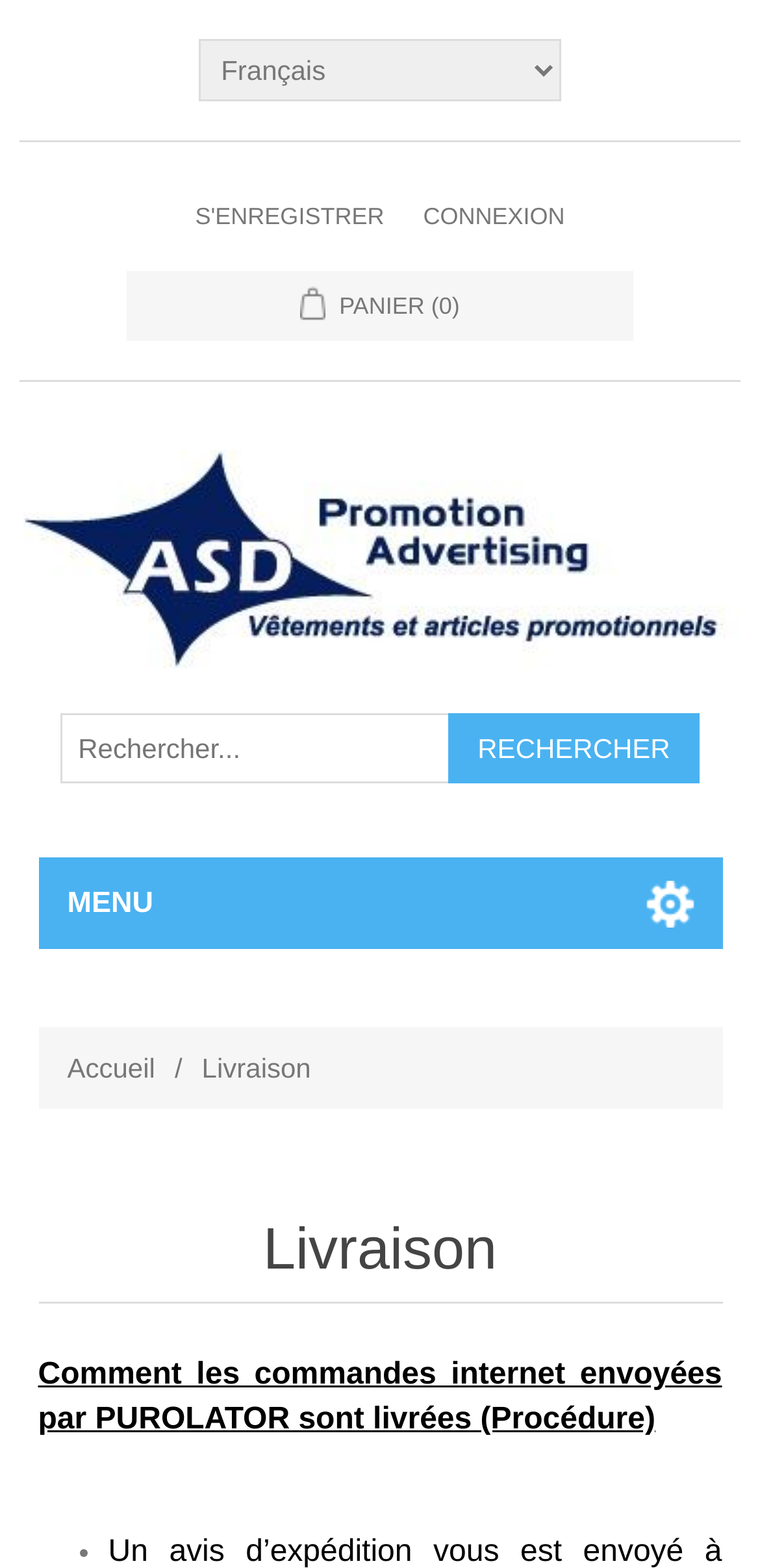Please find and report the bounding box coordinates of the element to click in order to perform the following action: "Go to the home page". The coordinates should be expressed as four float numbers between 0 and 1, in the format [left, top, right, bottom].

[0.088, 0.661, 0.204, 0.701]